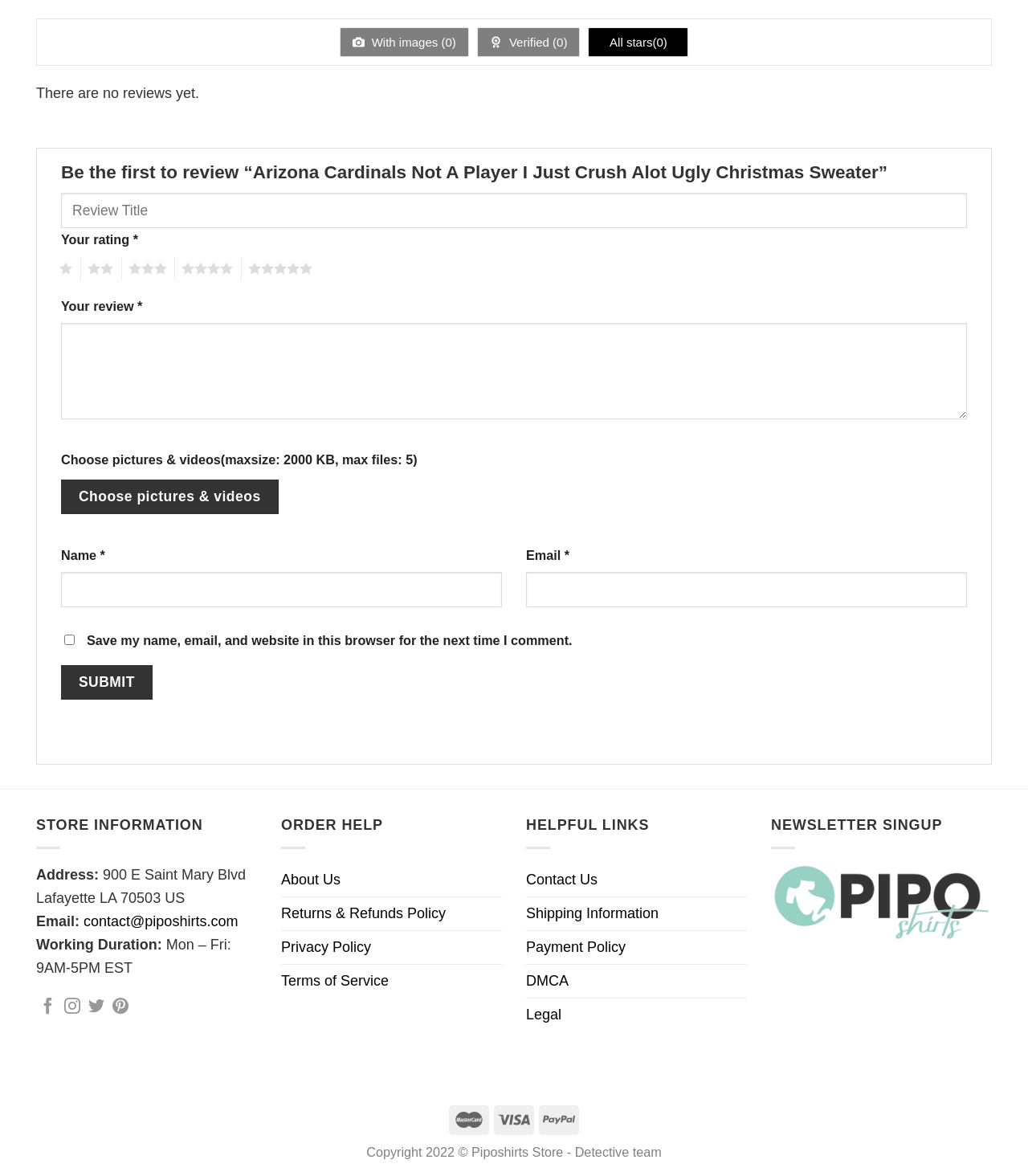Pinpoint the bounding box coordinates of the area that must be clicked to complete this instruction: "Enter review title".

[0.059, 0.164, 0.941, 0.194]